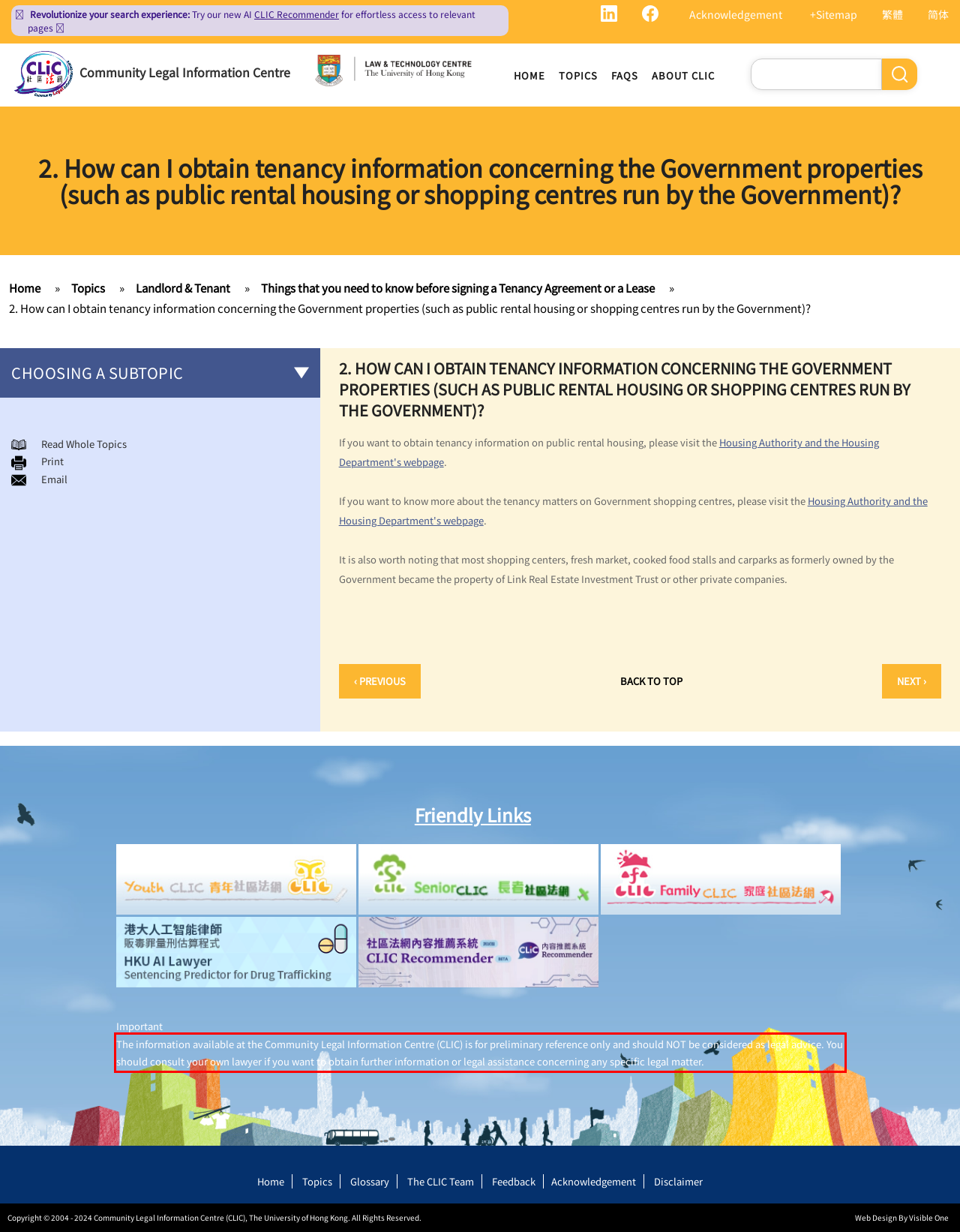Extract and provide the text found inside the red rectangle in the screenshot of the webpage.

The information available at the Community Legal Information Centre (CLIC) is for preliminary reference only and should NOT be considered as legal advice. You should consult your own lawyer if you want to obtain further information or legal assistance concerning any specific legal matter.